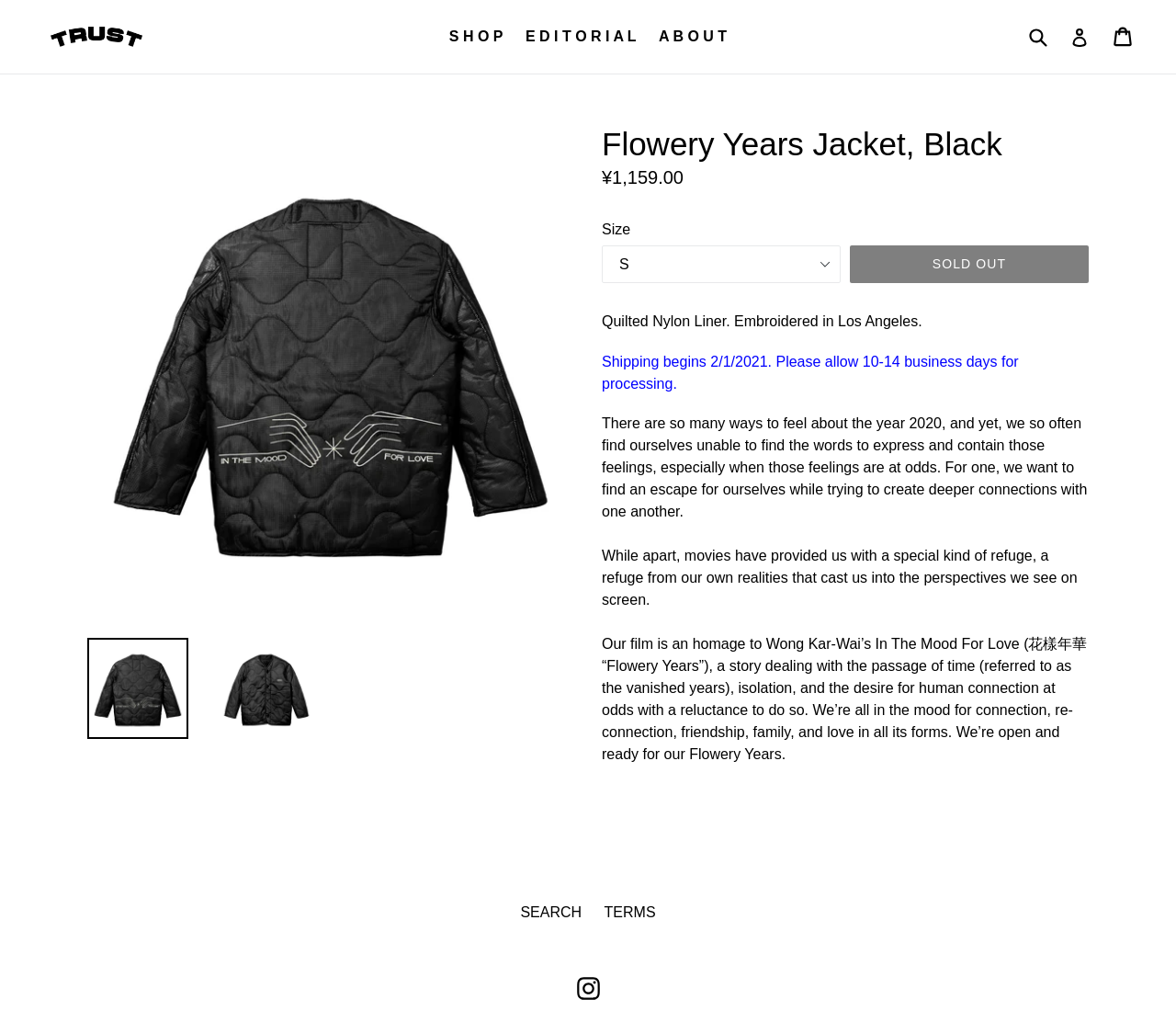Please specify the coordinates of the bounding box for the element that should be clicked to carry out this instruction: "View product details". The coordinates must be four float numbers between 0 and 1, formatted as [left, top, right, bottom].

[0.074, 0.631, 0.16, 0.731]